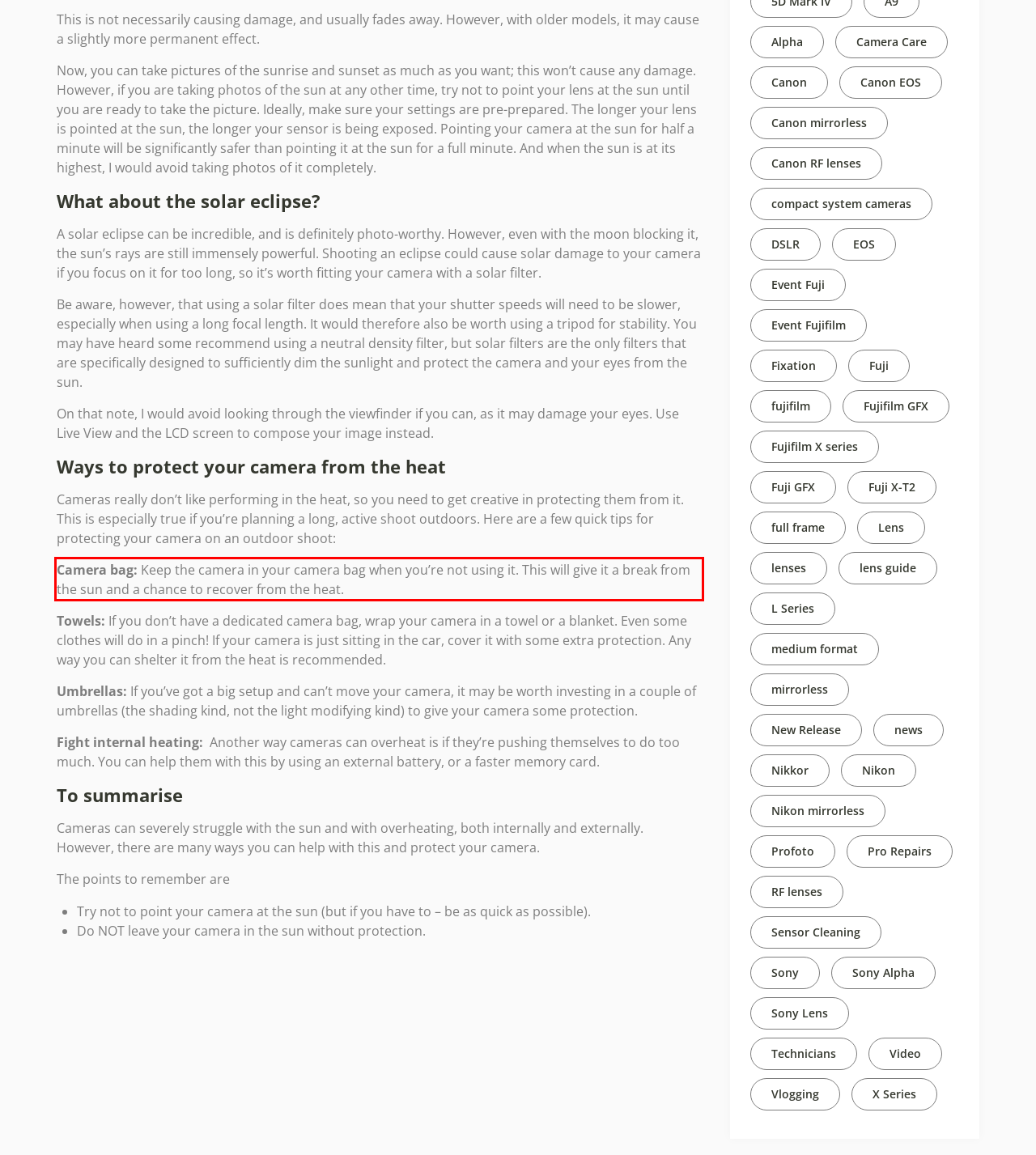Please examine the screenshot of the webpage and read the text present within the red rectangle bounding box.

Camera bag: Keep the camera in your camera bag when you’re not using it. This will give it a break from the sun and a chance to recover from the heat.